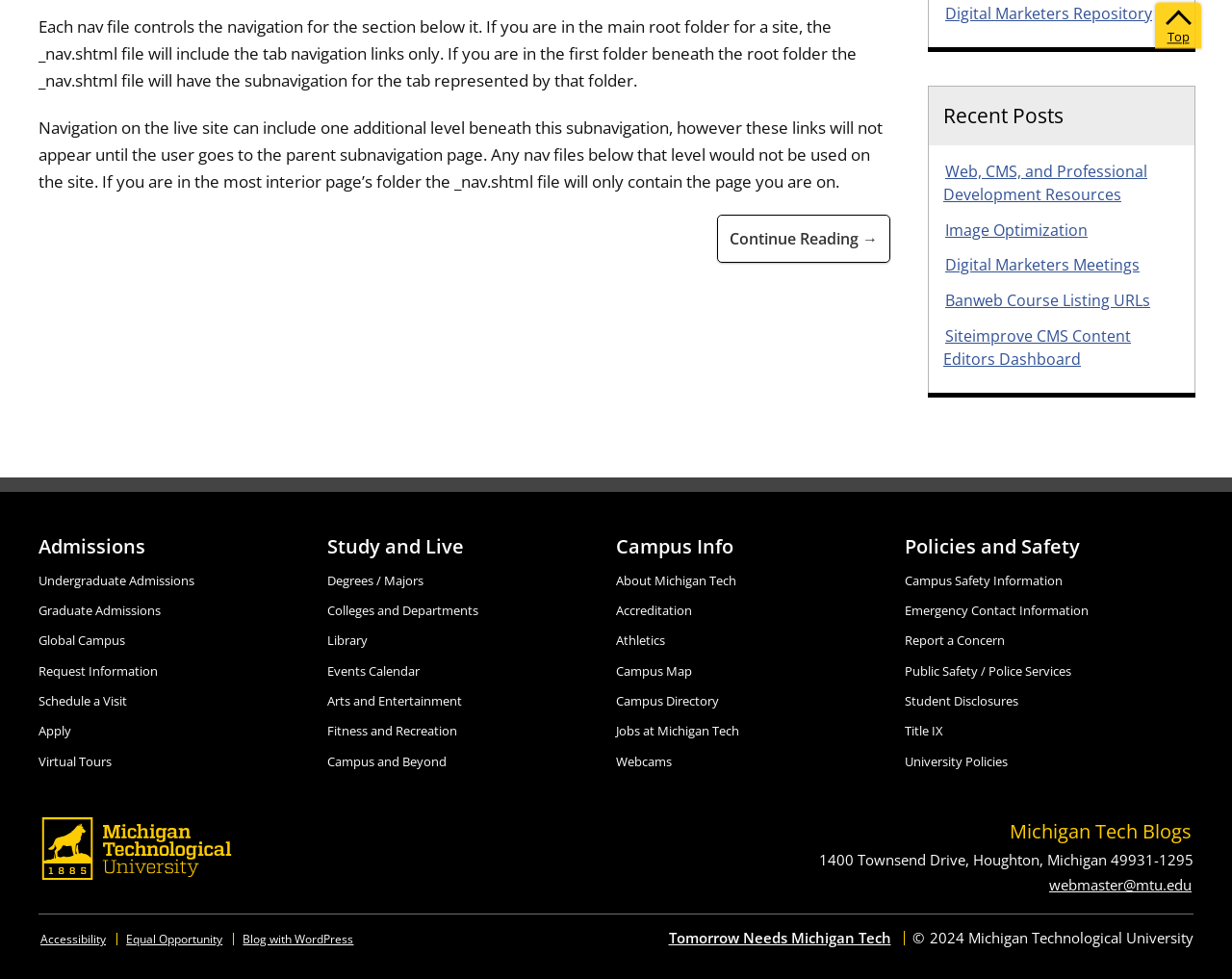Please provide a detailed answer to the question below by examining the image:
What is the title of the section below the 'Admissions' heading?

The section below the 'Admissions' heading contains several links, and the first link is titled 'Undergraduate Admissions', which suggests that this is the title of the section.